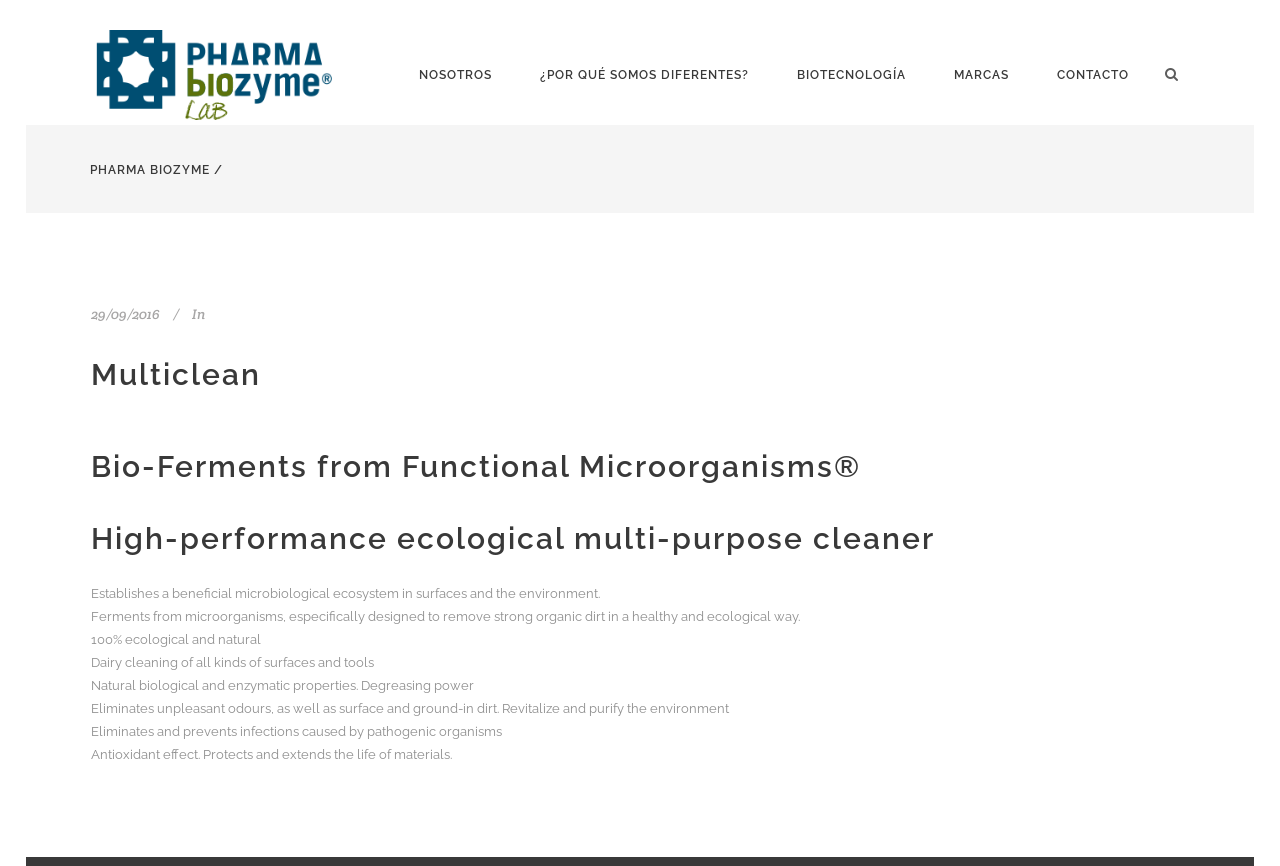What is the purpose of the product?
Look at the image and answer the question with a single word or phrase.

Ecological multi-purpose cleaner